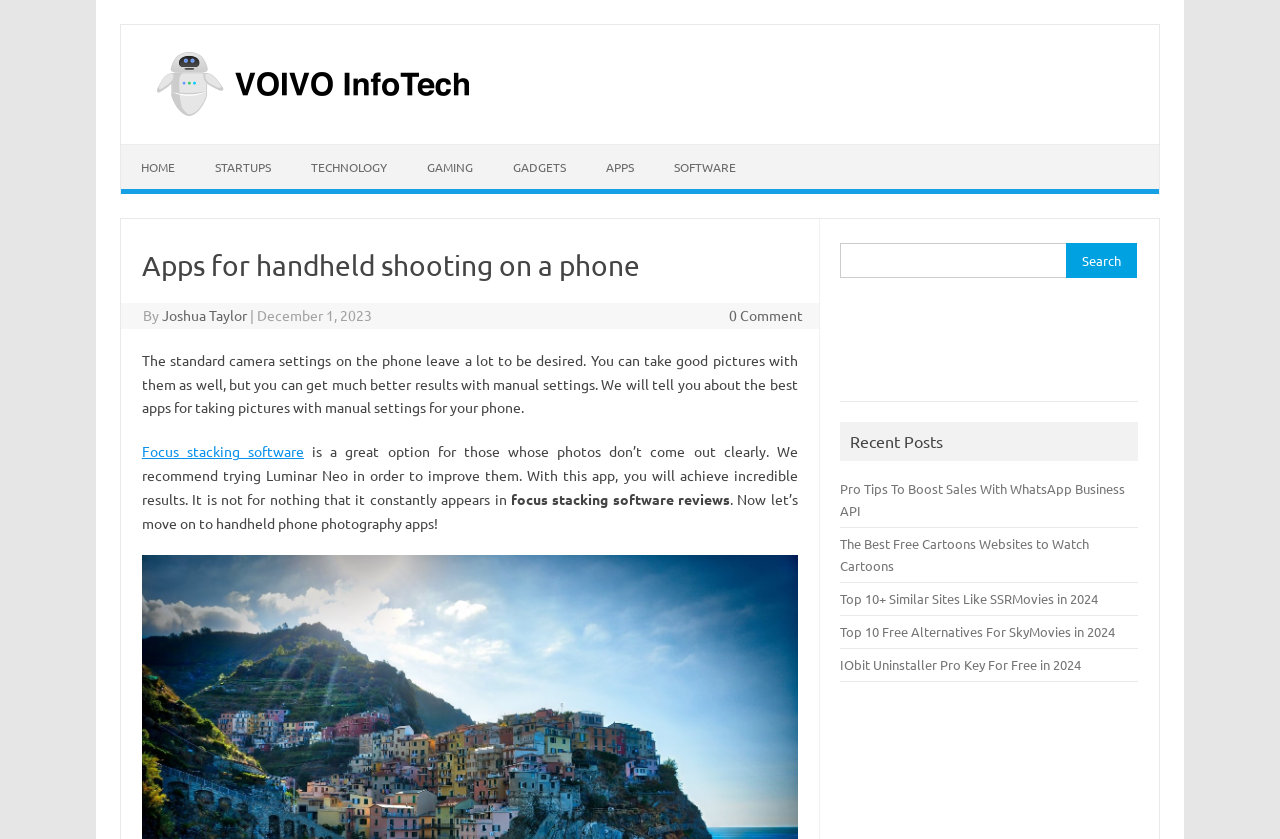Identify the bounding box coordinates of the section that should be clicked to achieve the task described: "Read the article 'So You Dominated Every Race In Cyberpunk 2077 – Here‘s The Aftermath'".

None